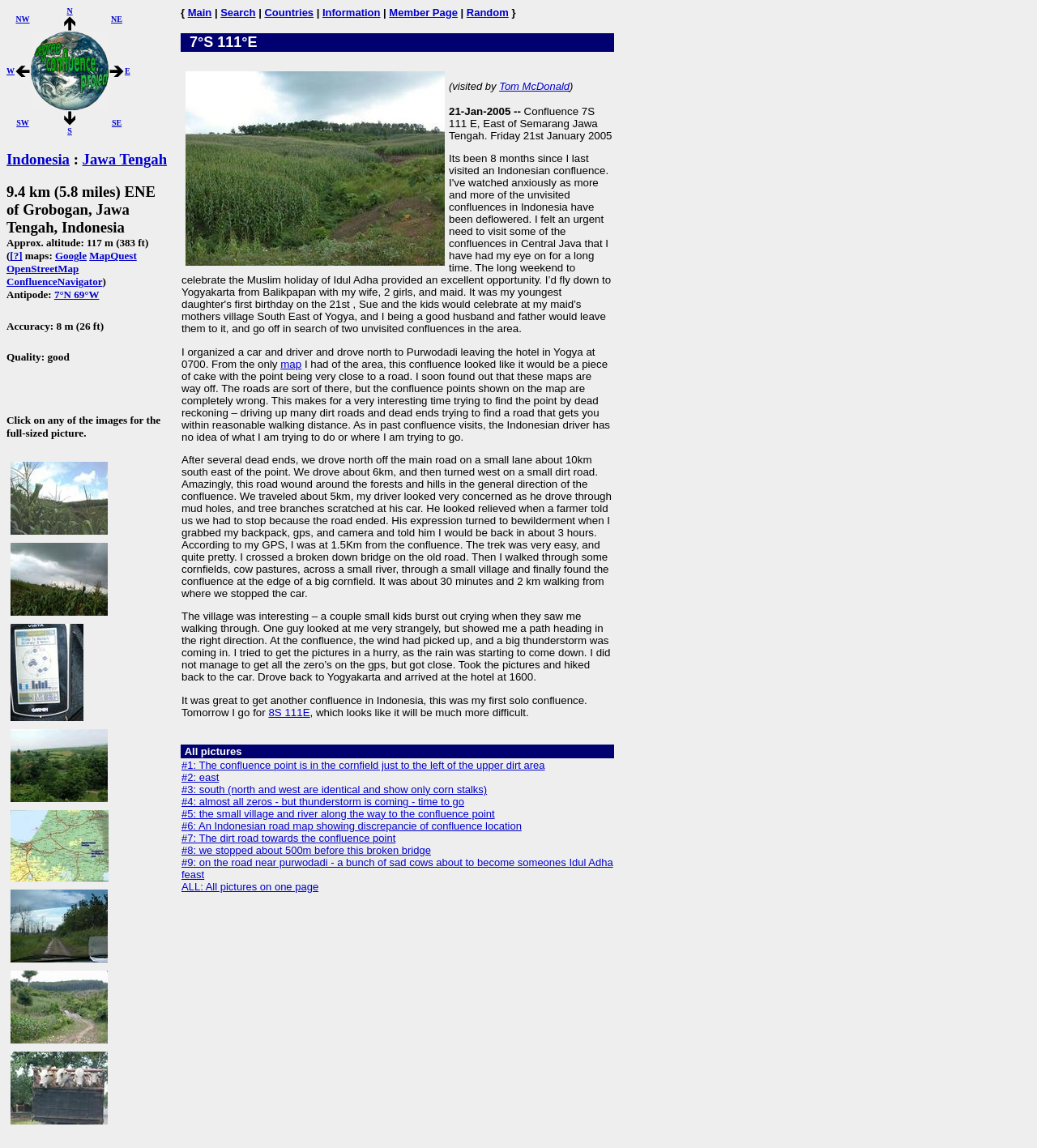Identify the bounding box coordinates of the section to be clicked to complete the task described by the following instruction: "Explore the confluence project". The coordinates should be four float numbers between 0 and 1, formatted as [left, top, right, bottom].

[0.03, 0.086, 0.105, 0.098]